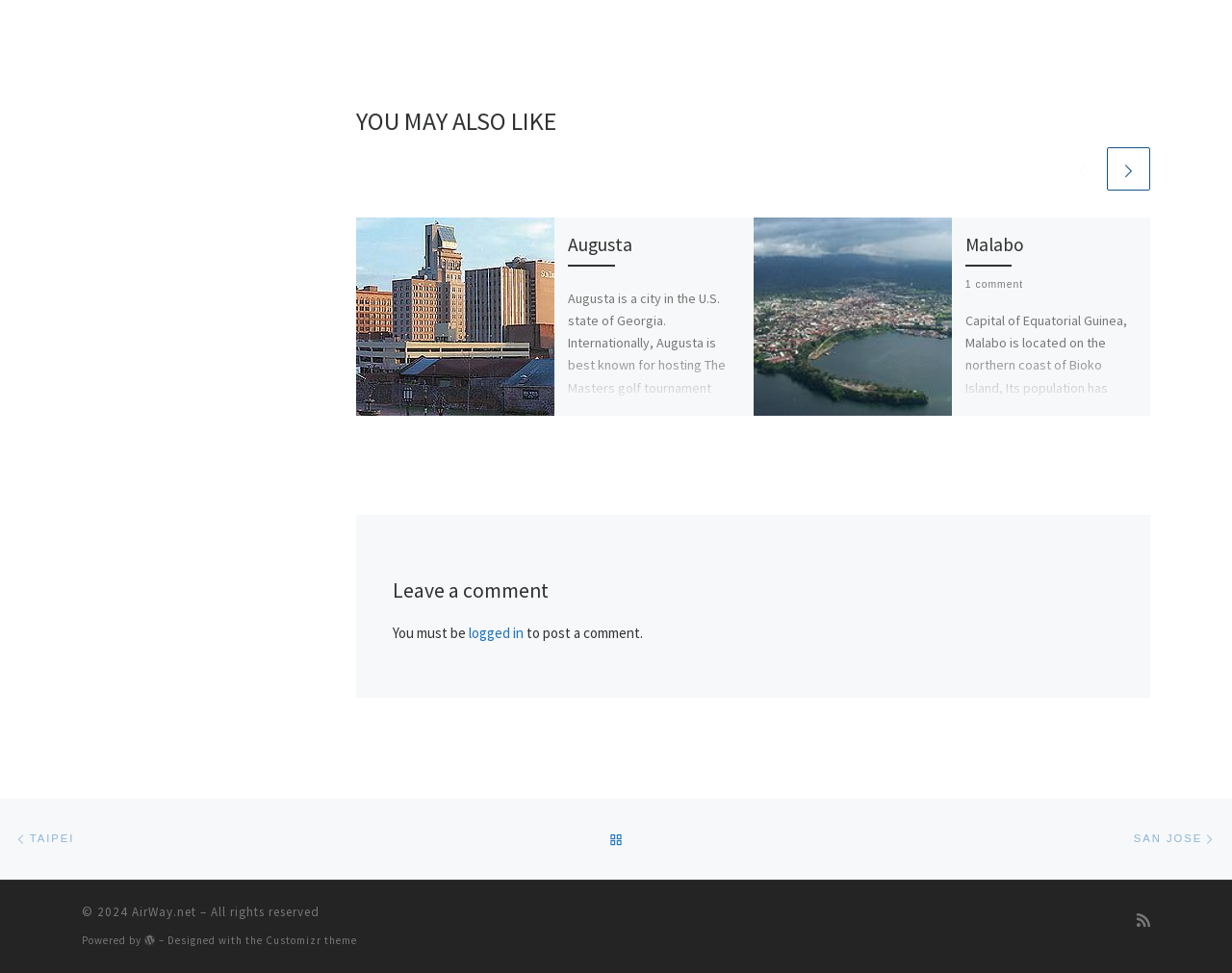Provide the bounding box coordinates of the HTML element described by the text: "Home". The coordinates should be in the format [left, top, right, bottom] with values between 0 and 1.

None